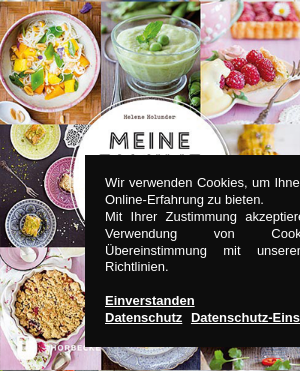What is the title of the personal collection of recipes?
Based on the image, answer the question with a single word or brief phrase.

MEINE REZEPTEN